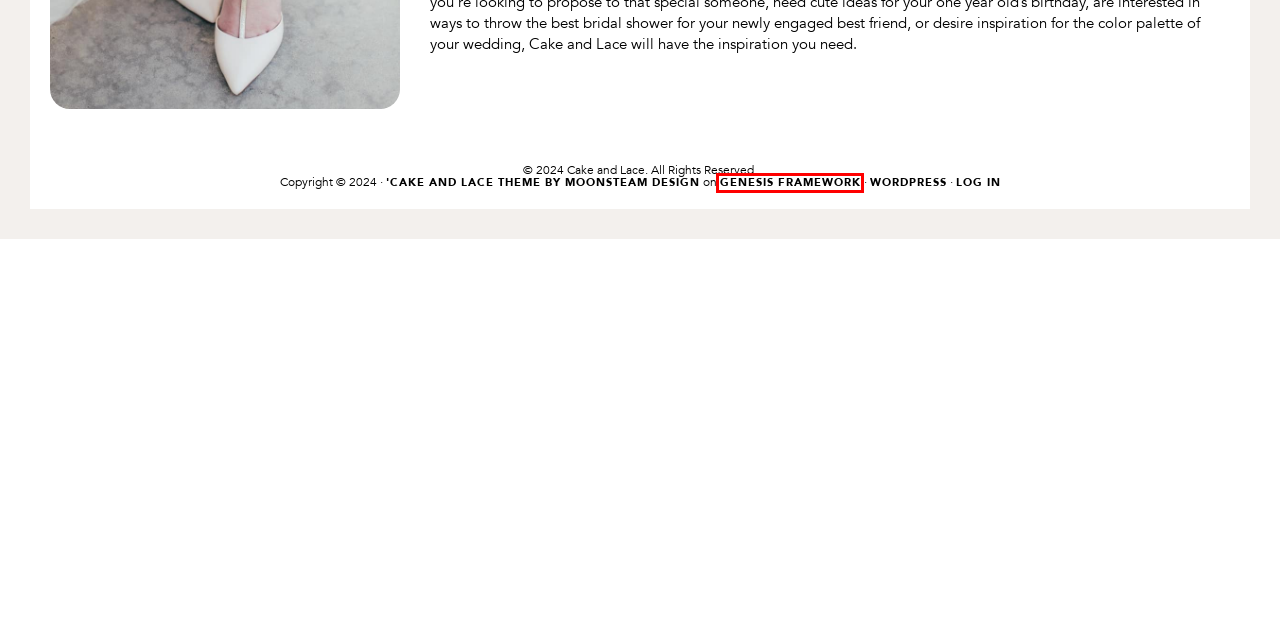A screenshot of a webpage is given, featuring a red bounding box around a UI element. Please choose the webpage description that best aligns with the new webpage after clicking the element in the bounding box. These are the descriptions:
A. Wedding Fashion | Cake and Lace - wedding inspiration, wedding vendors, and more
B. Honeymoons | Cake and Lace - wedding inspiration, wedding vendors, and more
C. Vendor Guide | Cake & Lace Wedding Blog
D. Real Weddings | Cake and Lace - wedding inspiration, wedding vendors, and more
E. Log In ‹ Cake & Lace | Wedding Inspiration to Reality — WordPress
F. Moonsteam Design – Website Design Services & WordPress Training
G. WordPress Themes by StudioPress
H. Blog Tool, Publishing Platform, and CMS – WordPress.org

G